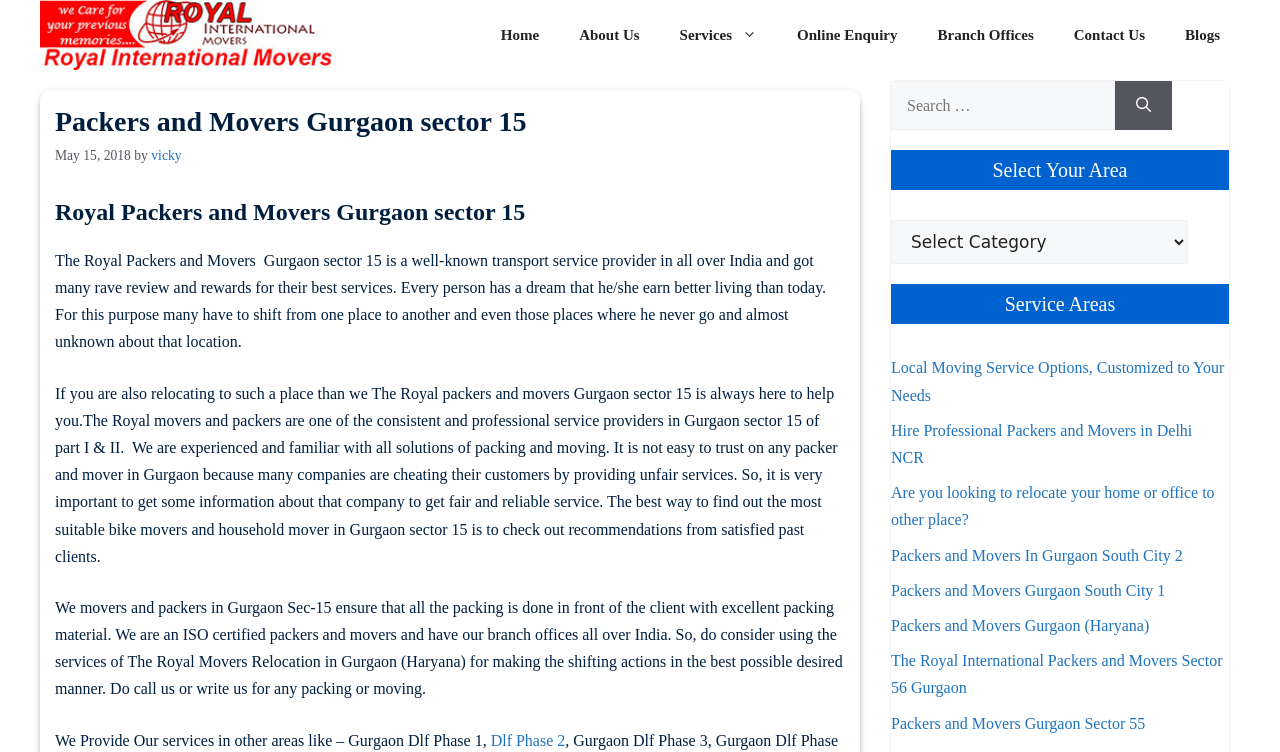What is the certification of the company?
Answer the question with a single word or phrase, referring to the image.

ISO certified